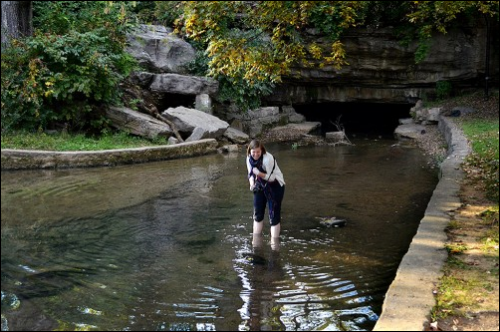Where is the location of the scene likely to be?
Refer to the image and give a detailed answer to the question.

The location of the scene is likely to be near Fort Defiance in southern Illinois, where the Mississippi and Ohio Rivers converge, which is a place where visitors can connect with nature.